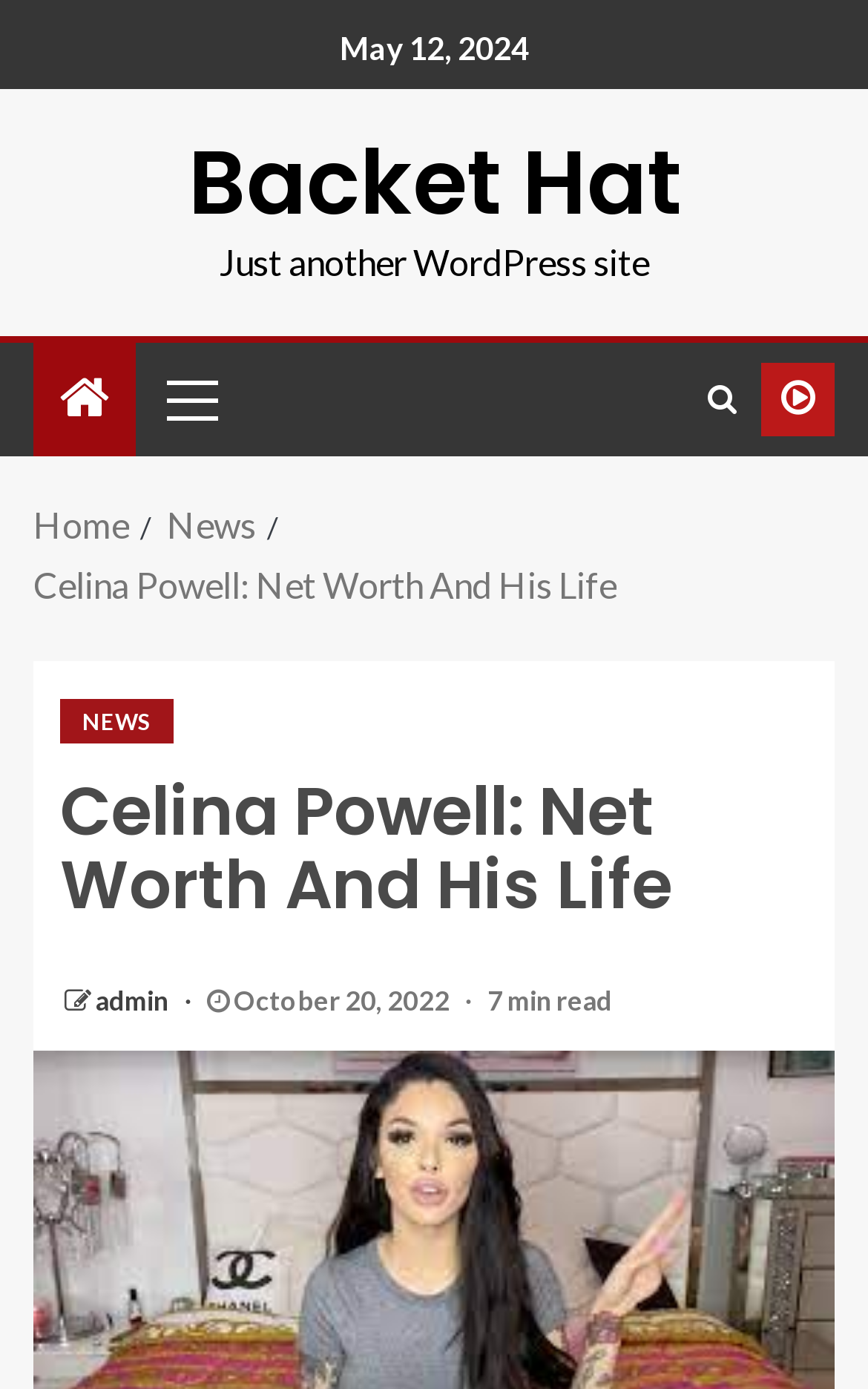Please determine the bounding box coordinates for the element with the description: "Backet Hat".

[0.217, 0.087, 0.783, 0.176]